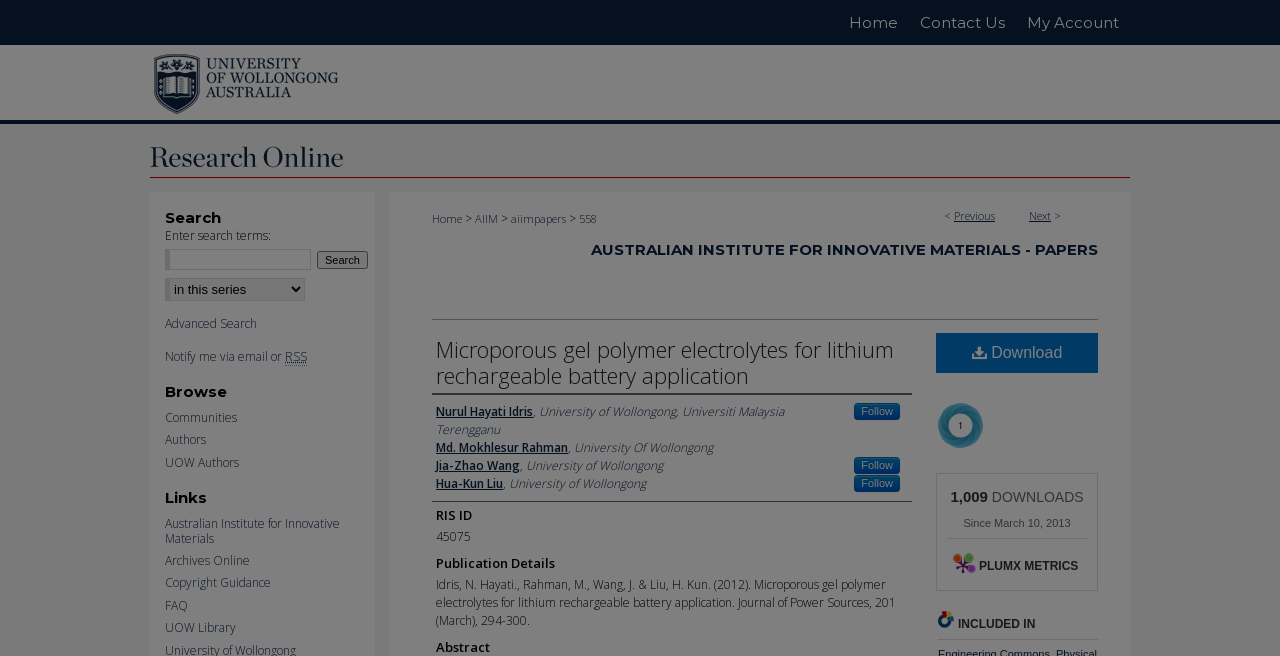Could you highlight the region that needs to be clicked to execute the instruction: "Search for something"?

[0.129, 0.38, 0.243, 0.412]